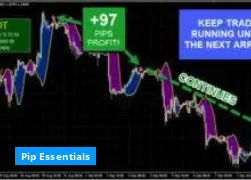Provide an in-depth description of the image.

The image titled "Forex Pip Maker Review: How Forex Pip Maker Works" features a chart displaying trading activity with annotations indicating profit results. Prominently, there is a text overlay that boasts "+97 PIPS PROFIT!" highlighted in green, showcasing a notable gain achieved through a trading strategy. The background consists of a graph representing fluctuations in trading prices, with signal lines indicating potential points for entry and exit. The message "KEEP TRADING RUNNING UNTIL THE NEXT ARROW" suggests a proactive approach to trading, emphasizing continuous engagement in the market. The accompanying label "Pip Essentials" at the bottom serves as a reference to the core concepts pertaining to pip trading, essential for forex market participants seeking to enhance their strategies.